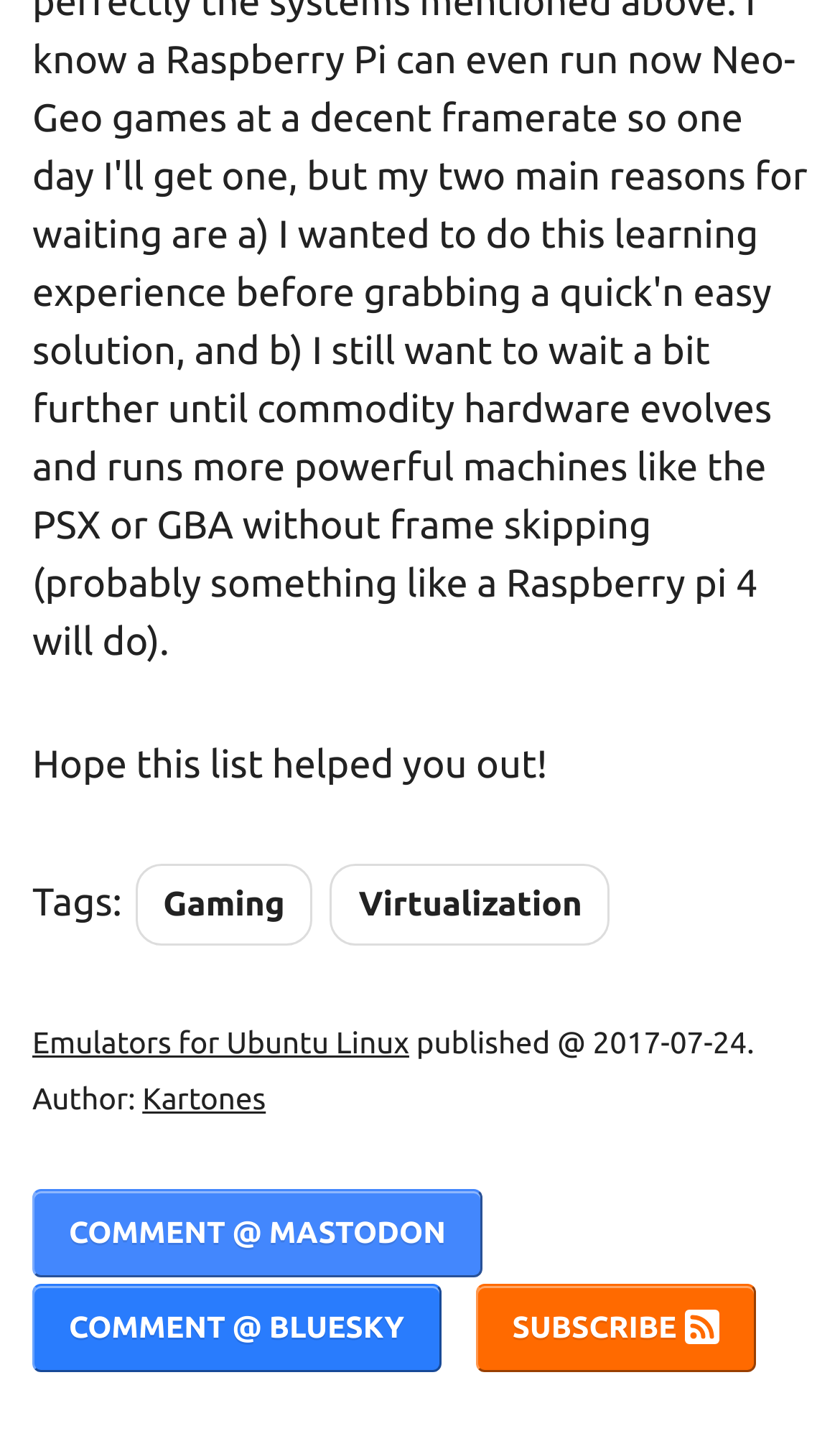Give a concise answer using one word or a phrase to the following question:
What is the topic of the article?

Emulators for Ubuntu Linux